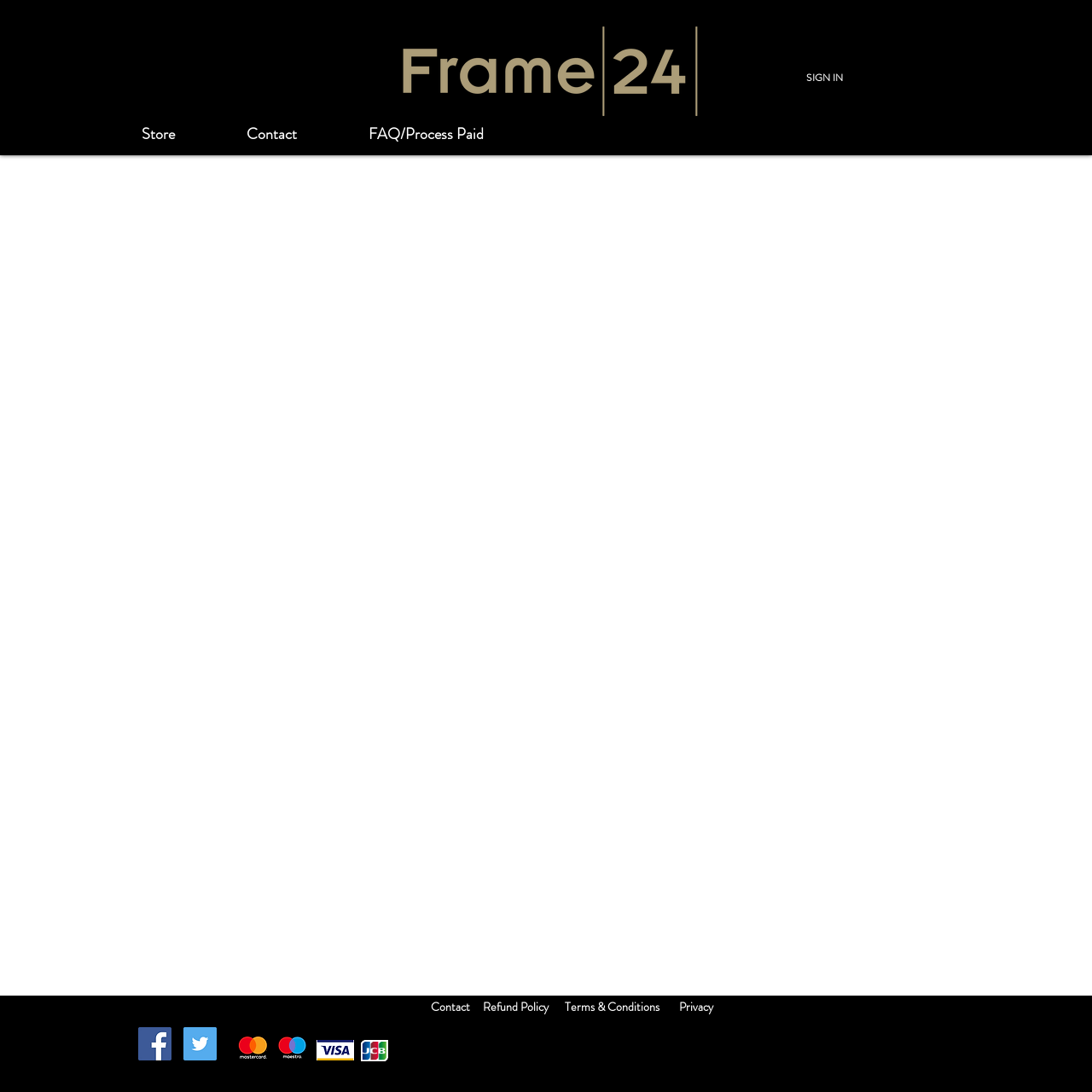Pinpoint the bounding box coordinates of the area that must be clicked to complete this instruction: "go to store".

[0.118, 0.103, 0.214, 0.142]